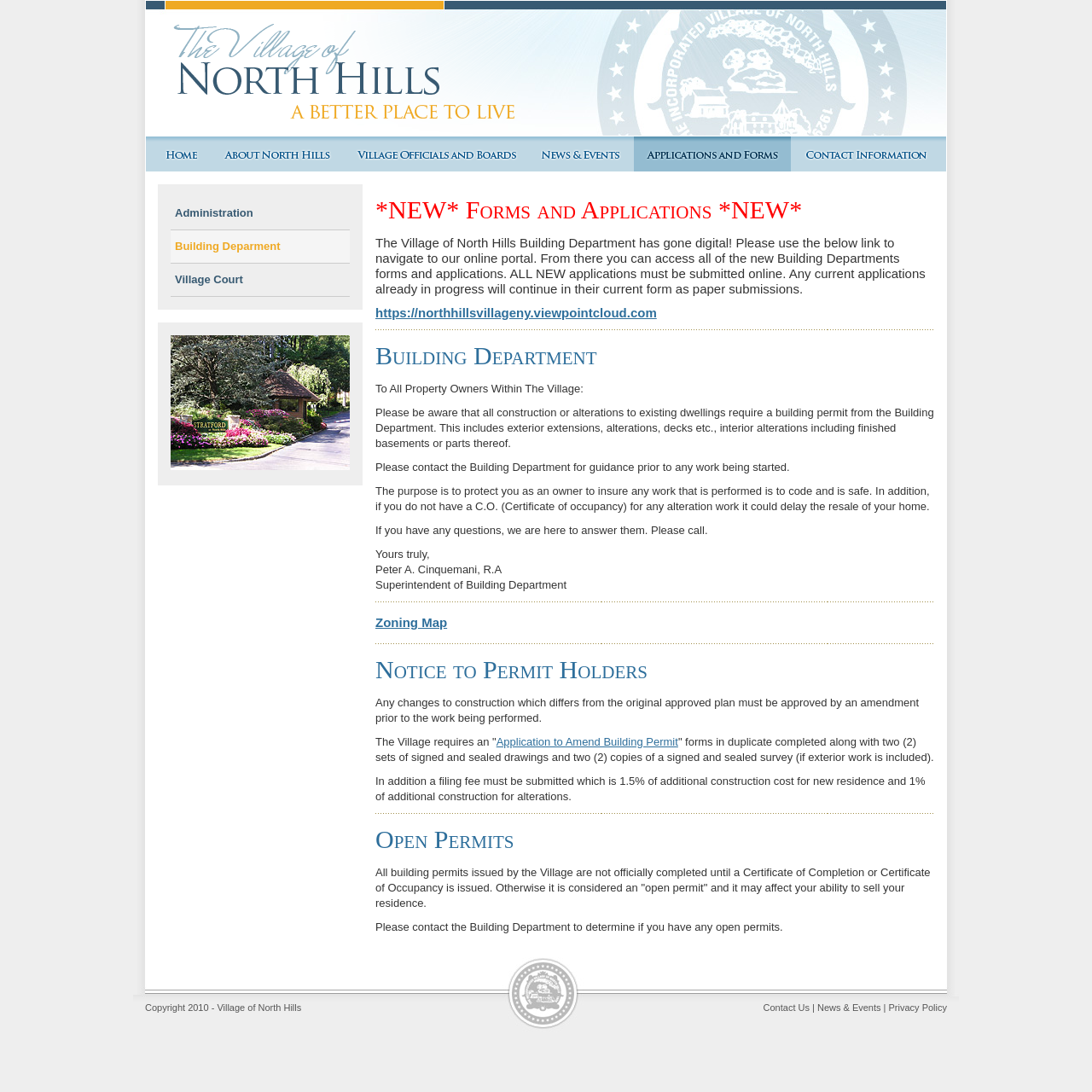What is the purpose of the Building Department?
Could you answer the question with a detailed and thorough explanation?

According to the webpage, the purpose of the Building Department is to protect owners and ensure that any work performed is to code and is safe, as stated in the text 'The purpose is to protect you as an owner to insure any work that is performed is to code and is safe'.